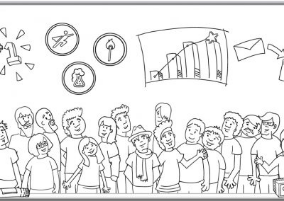What is the pencil used for?
Please craft a detailed and exhaustive response to the question.

The pencil in the background of the image may symbolize design or illustration tasks, which are essential elements in the process of creating animated videos, as mentioned in the context of the webpage.